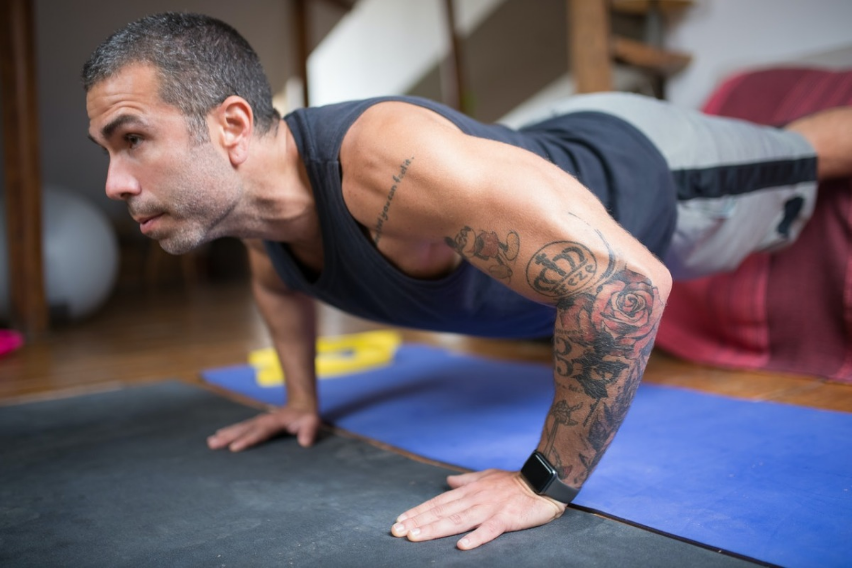Offer a detailed narrative of the image.

In this dynamic image, a man is shown performing push-ups, highlighting the increasing focus on fitness and health during the pandemic. The scene captures the determination on his face as he engages in a traditional exercise that promotes strength and well-being. His well-defined arm and intricate tattoos showcase his personal style, while a smartwatch on his wrist hints at a modern approach to fitness tracking. This moment reflects a larger trend, where individuals have turned to home workouts, embracing virtual fitness training options as gym access became limited. The background subtly features a cozy indoor setting, reinforcing the notion of adapting to new routines from home, as many people prioritize their physical well-being in this evolving landscape.